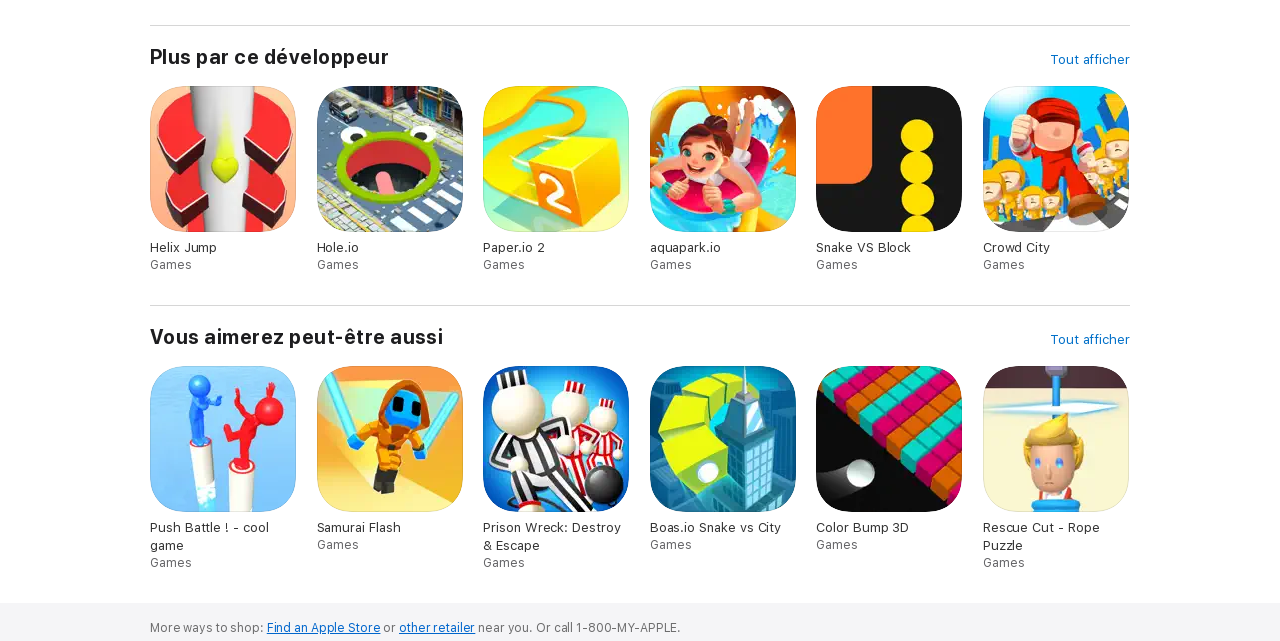Refer to the screenshot and answer the following question in detail:
What is the title of the first game?

The first game is 'Helix Jump' which can be found in the link with the bounding box coordinates [0.117, 0.133, 0.232, 0.425] and OCR text 'Helix Jump. Games.'.